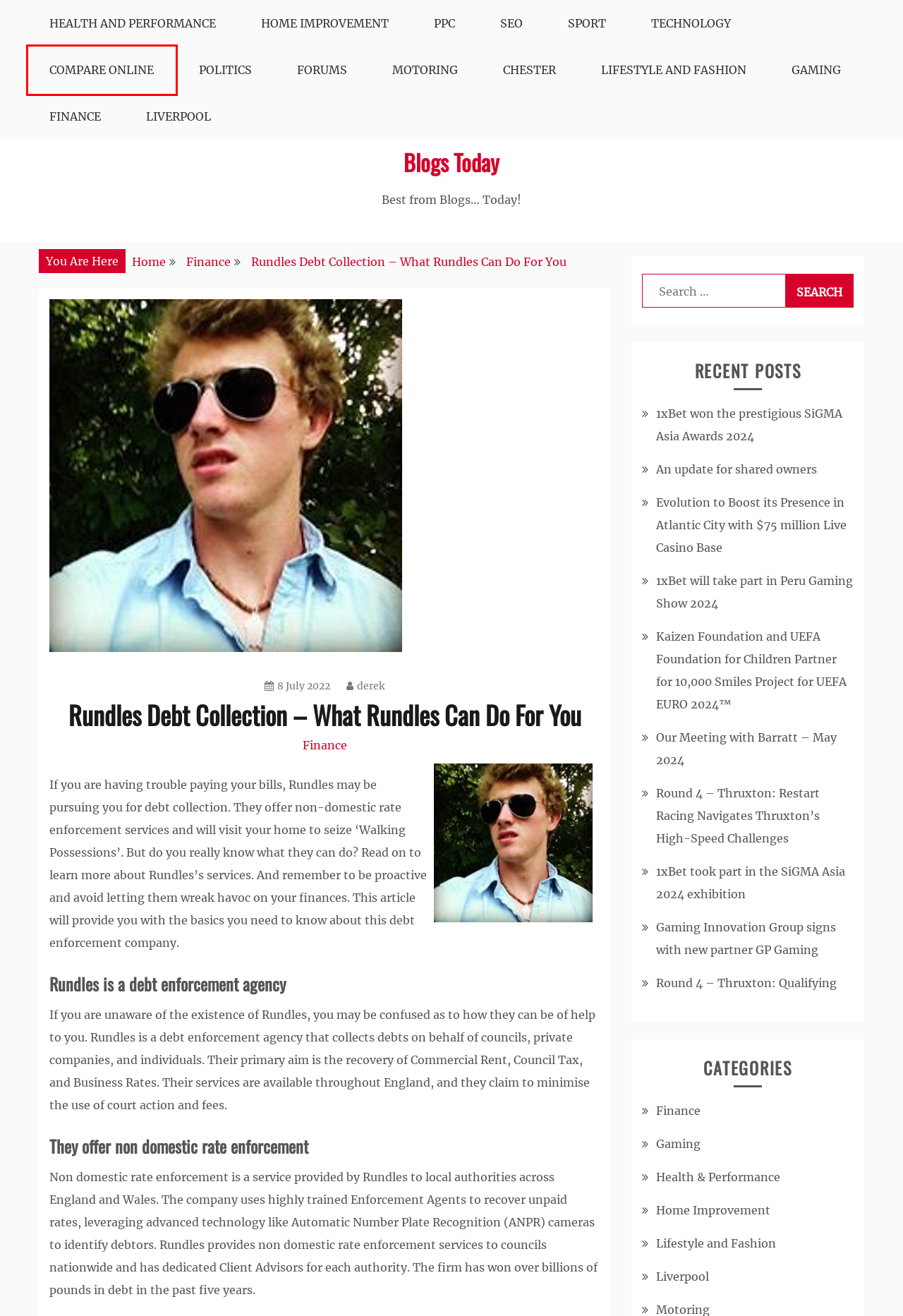Review the webpage screenshot provided, noting the red bounding box around a UI element. Choose the description that best matches the new webpage after clicking the element within the bounding box. The following are the options:
A. Lifestyle and Fashion – Blogs Today
B. Gaming – Blogs Today
C. Compare Online – Blogs Today
D. Politics – Blogs Today
E. SEO – Blogs Today
F. Evolution to Boost its Presence in Atlantic City with $75 million Live Casino Base – Blogs Today
G. Technology – Blogs Today
H. Liverpool – Blogs Today

C